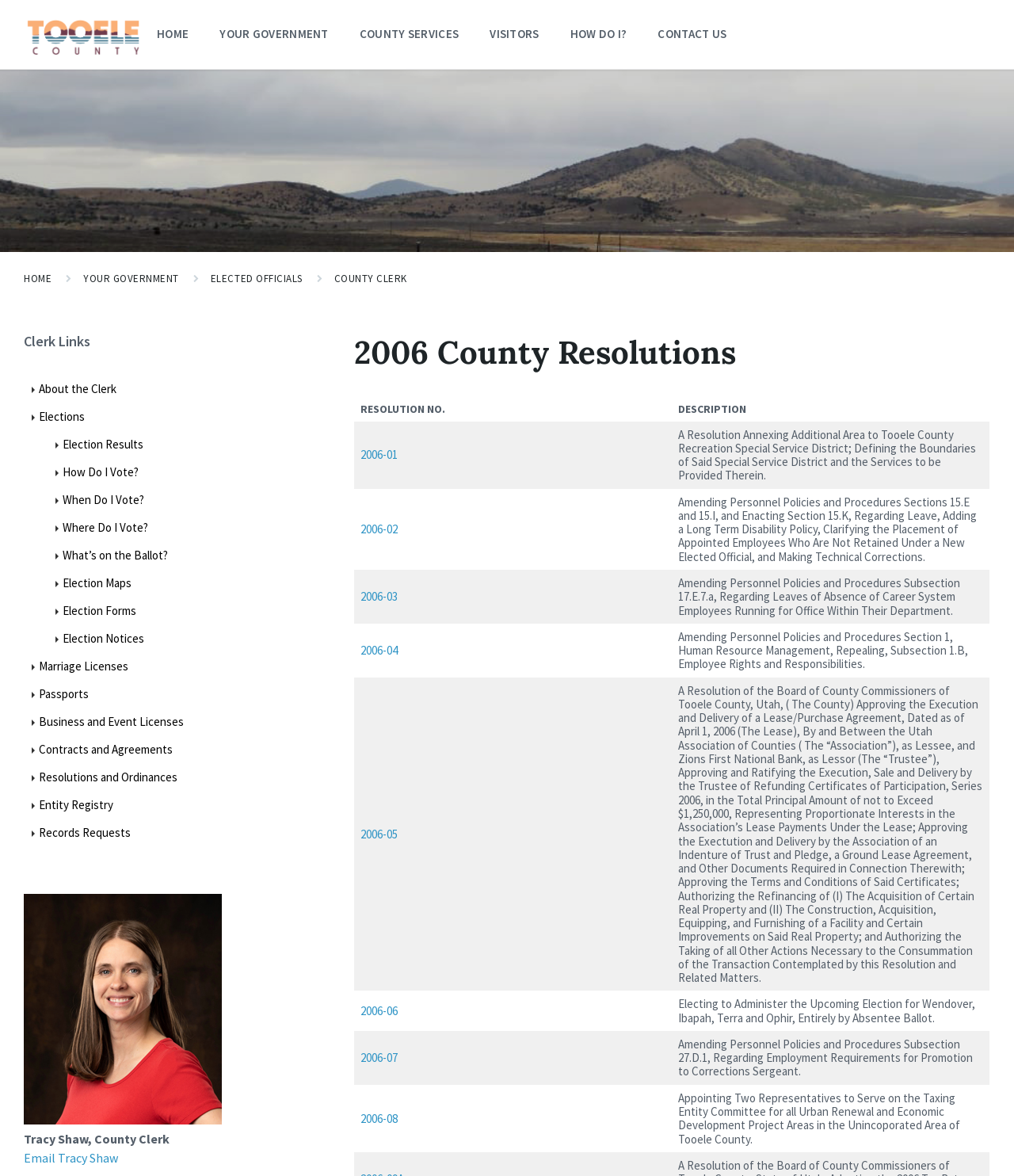What is the purpose of the 'Election Maps' link?
Based on the visual details in the image, please answer the question thoroughly.

I found the answer by looking at the 'Clerk Links' section, where there is a link called 'Election Maps'. The name of the link suggests that it is used to view election maps.